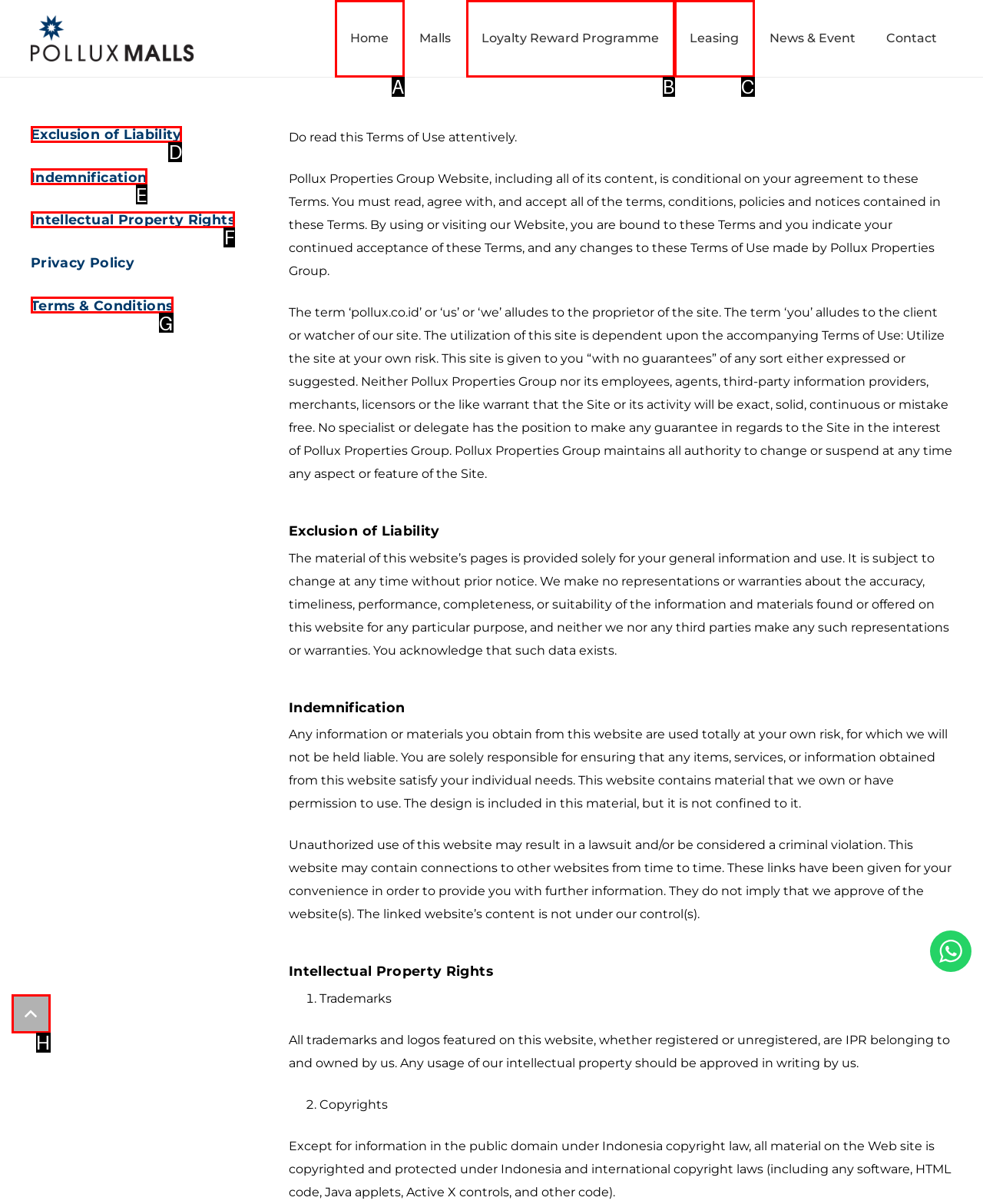Determine which element should be clicked for this task: Click on Back to top
Answer with the letter of the selected option.

H